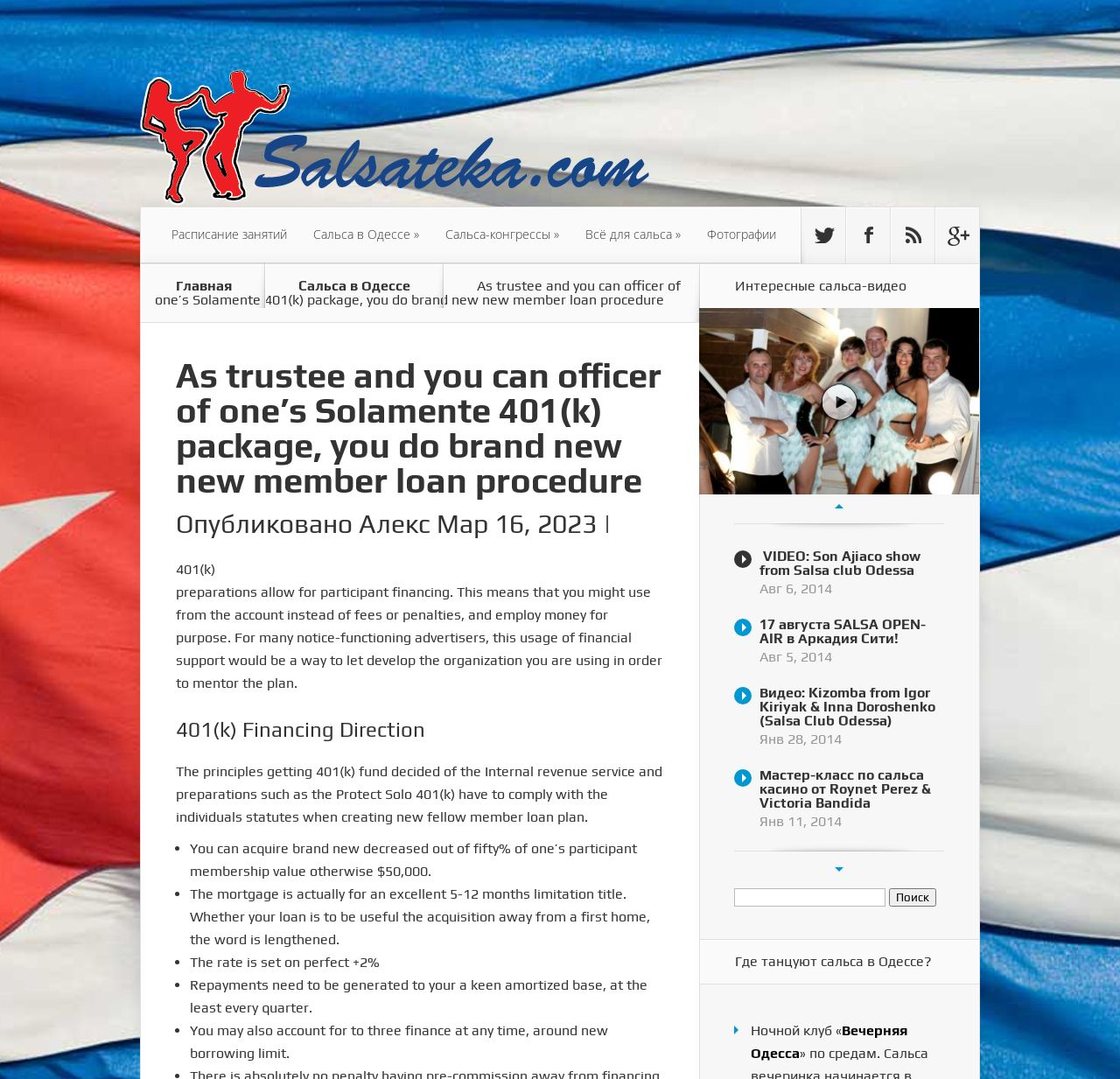Generate a thorough caption that explains the contents of the webpage.

This webpage appears to be a blog or informational website about salsa dancing in Odessa, Ukraine. At the top of the page, there is a logo image with the text "Salsateka — сальса в Одессе, Украине и мире" (Salsateka - salsa in Odessa, Ukraine, and the world). Below the logo, there are several links to different sections of the website, including "Расписание занятий" (Schedule of classes), "Сальса в Одессе" (Salsa in Odessa), and "Фотографии" (Photos).

To the right of the links, there are social media links to follow the website on Twitter, Facebook, and Google+. Below these links, there is a heading "As trustee and you can officer of one’s Solamente 401(k) package, you do brand new new member loan procedure" which appears to be a title or introduction to a section about 401(k) financing.

The main content of the page is divided into two columns. The left column contains a series of headings and paragraphs discussing 401(k) financing, including the principles of 401(k) fund decided by the Internal Revenue Service, the rules for creating a new member loan plan, and the repayment terms. There are also several list markers with bullet points outlining the key points of the loan procedure.

The right column contains a series of headings and videos related to salsa dancing, including "Интересные сальса-видео" (Interesting salsa videos) and "VIDEO: Son Ajiaco show from Salsa club Odessa". There are also links to other videos and articles about salsa dancing in Odessa.

At the bottom of the page, there is a search bar with a button labeled "Поиск" (Search). Below the search bar, there is a heading "Где танцуют сальса в Одессе?" (Where do they dance salsa in Odessa?) with a link to a nightclub called "Вечерняя Одесса" (Evening Odessa).